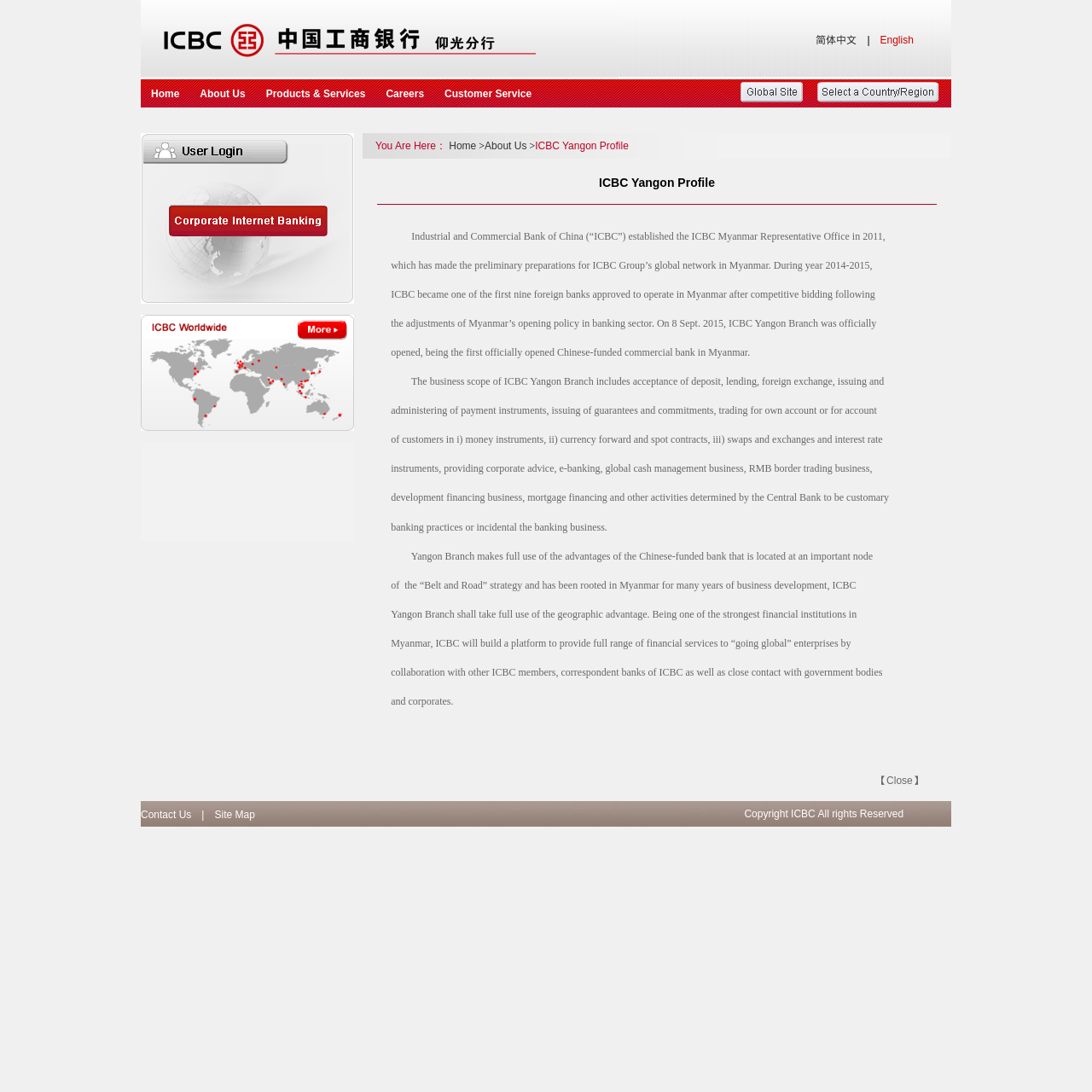Show the bounding box coordinates of the element that should be clicked to complete the task: "Learn about Fender Acoustic Electric Guitars".

None